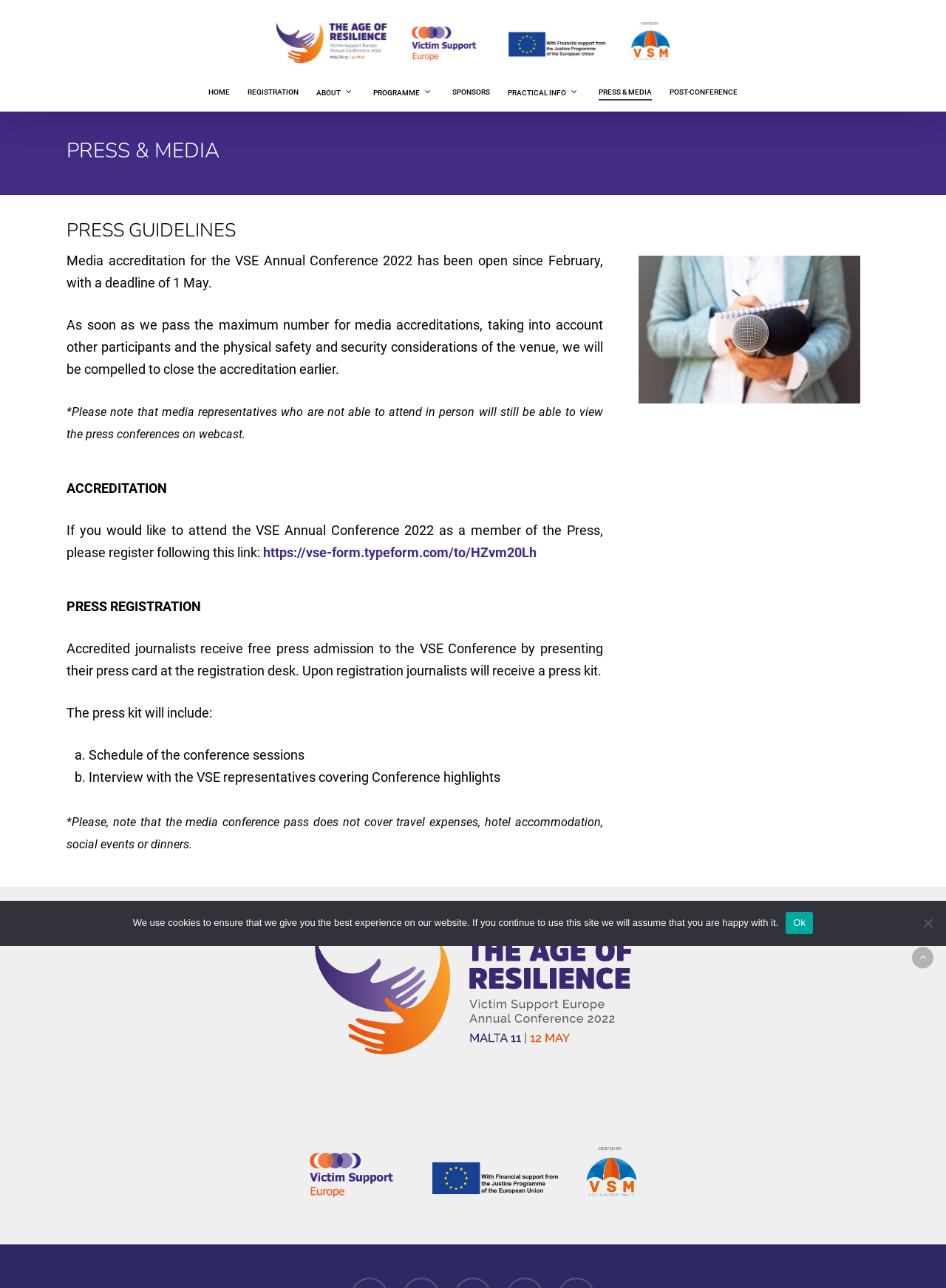Please give a one-word or short phrase response to the following question: 
How do accredited journalists receive press admission?

By presenting press card